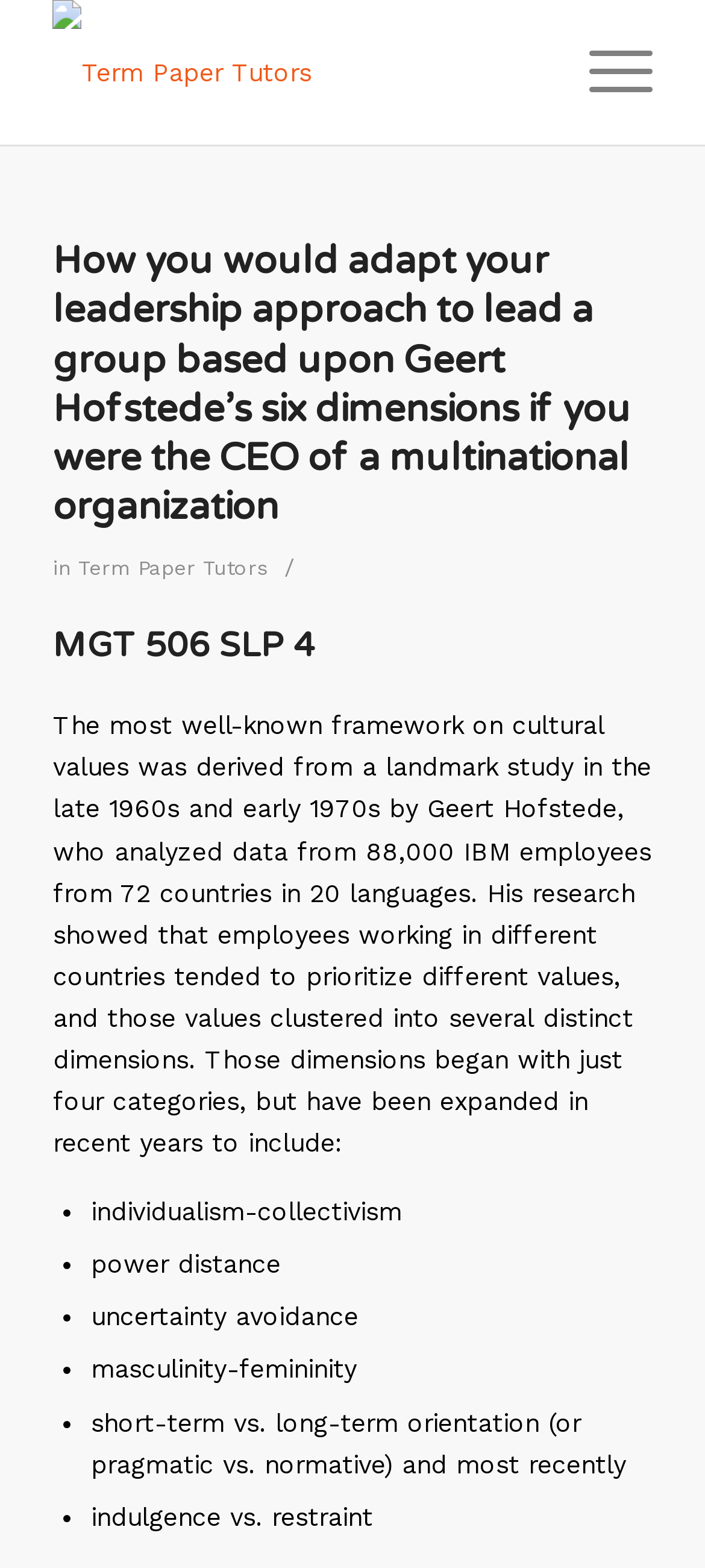Use the information in the screenshot to answer the question comprehensively: What is the topic of the text below the heading 'MGT 506 SLP 4'?

The heading 'MGT 506 SLP 4' is followed by a block of text that discusses Geert Hofstede's six dimensions. The text explains that Hofstede's research showed that employees working in different countries tended to prioritize different values, and those values clustered into several distinct dimensions.